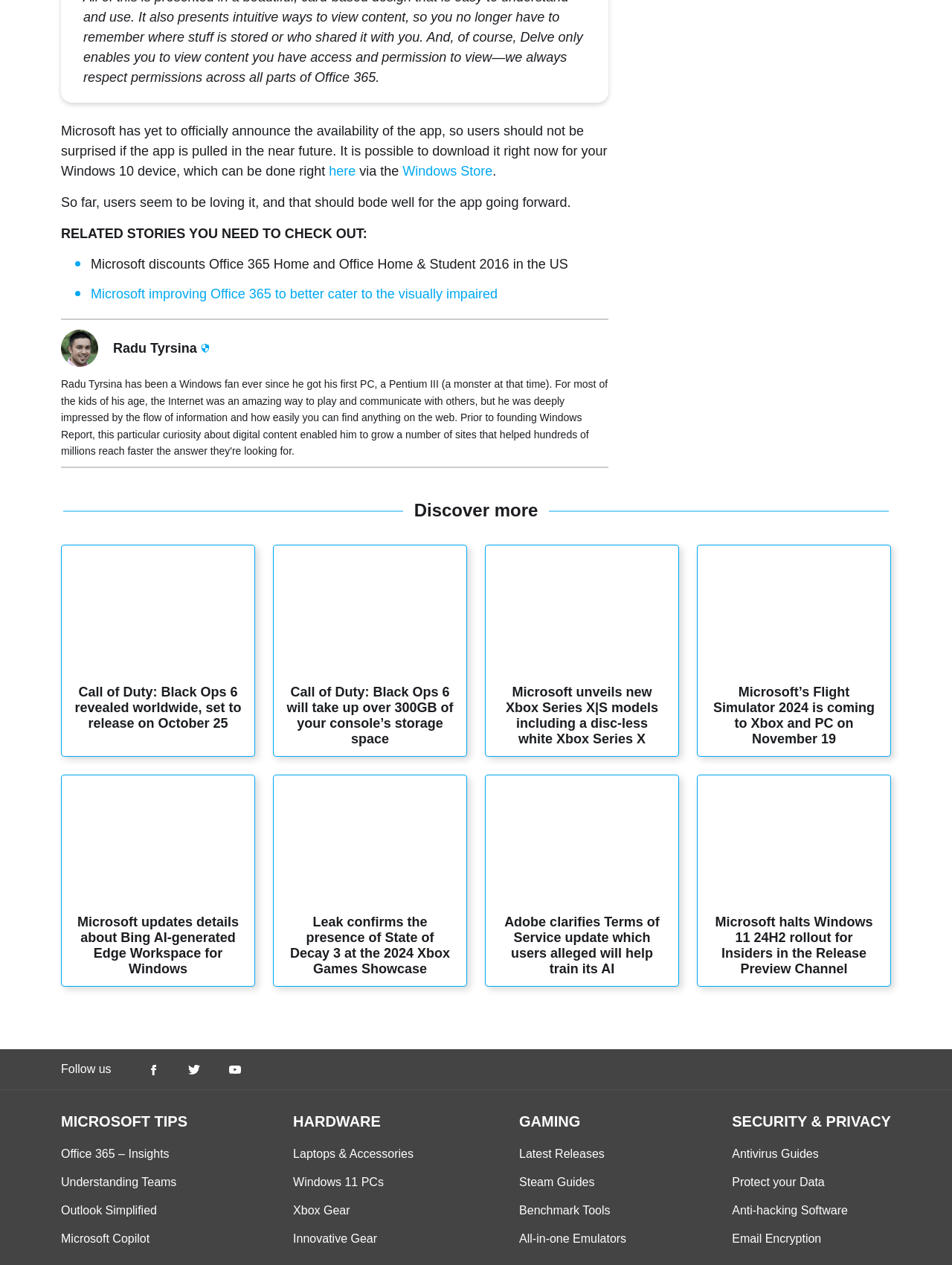Based on the image, please respond to the question with as much detail as possible:
How many articles are listed on the webpage?

I counted the number of article elements on the webpage, which are denoted by the 'article' element type, and found that there are 8 articles listed.